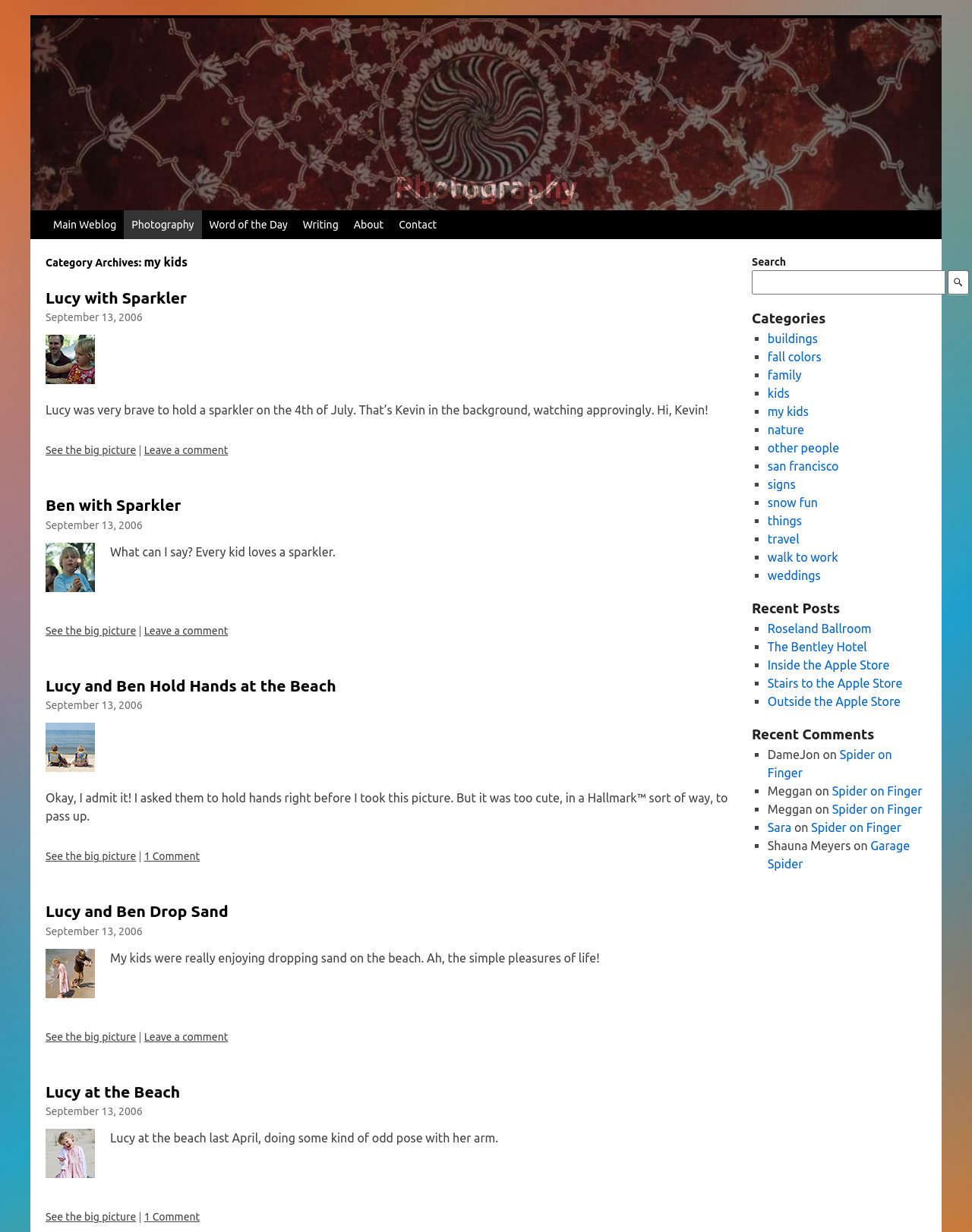What is the category of the first post?
Using the image, give a concise answer in the form of a single word or short phrase.

my kids